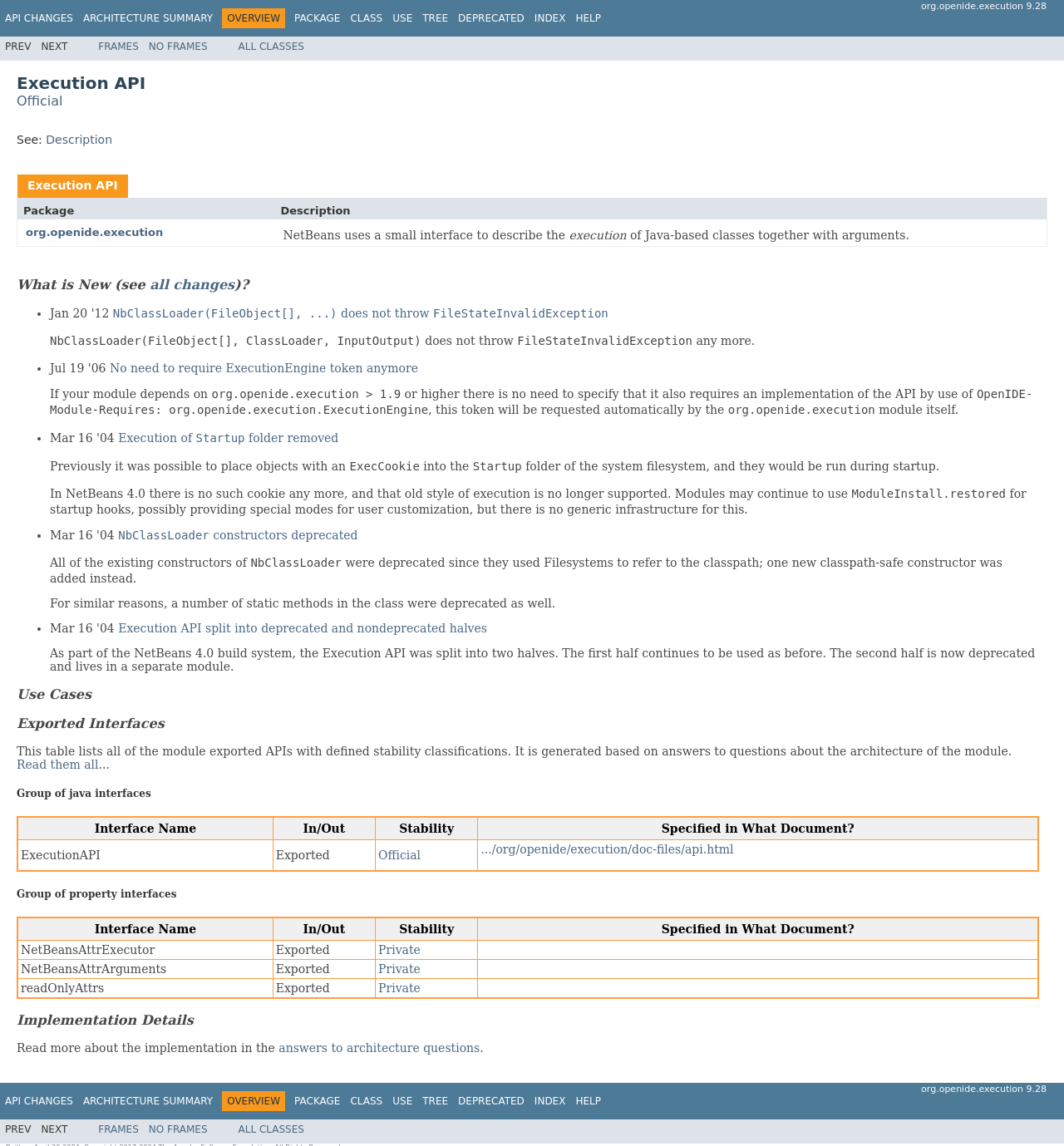Generate a detailed explanation of the webpage's features and information.

This webpage is about the Execution API, with a focus on its official documentation. At the top, there is a navigation menu with links to various sections, including API changes, architecture summary, package, class, use, tree, deprecated, index, and help.

Below the navigation menu, there is a heading that reads "Execution API Official" with a link to "Official" next to it. Underneath, there is a table with a caption "Execution API" that lists information about the API, including package and description.

The main content of the page is divided into several sections. The first section is titled "What is New (see all changes)?" and lists several changes to the API, including the removal of the need to require the ExecutionEngine token, the deprecation of NbClassLoader constructors, and the splitting of the Execution API into deprecated and non-deprecated halves. Each change is marked with a bullet point and includes a brief description.

The next section is titled "Use Cases" and is followed by a section titled "Exported Interfaces" that lists the module's exported APIs with defined stability classifications. There is also a link to "Read them all" and a table that lists the interfaces with their names, in/out stability, and specified documents.

Finally, there is a section titled "Group of java interfaces" that lists several interfaces with their names, in/out stability, and specified documents. The page also includes links to related documents and resources throughout the content.